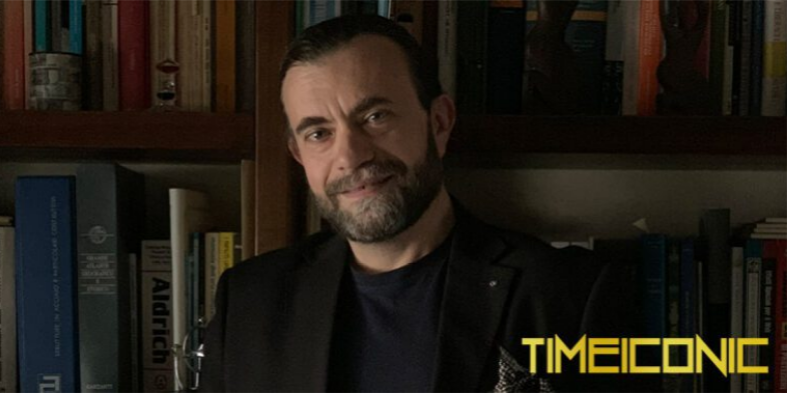Please give a short response to the question using one word or a phrase:
What is the background of the image?

Books